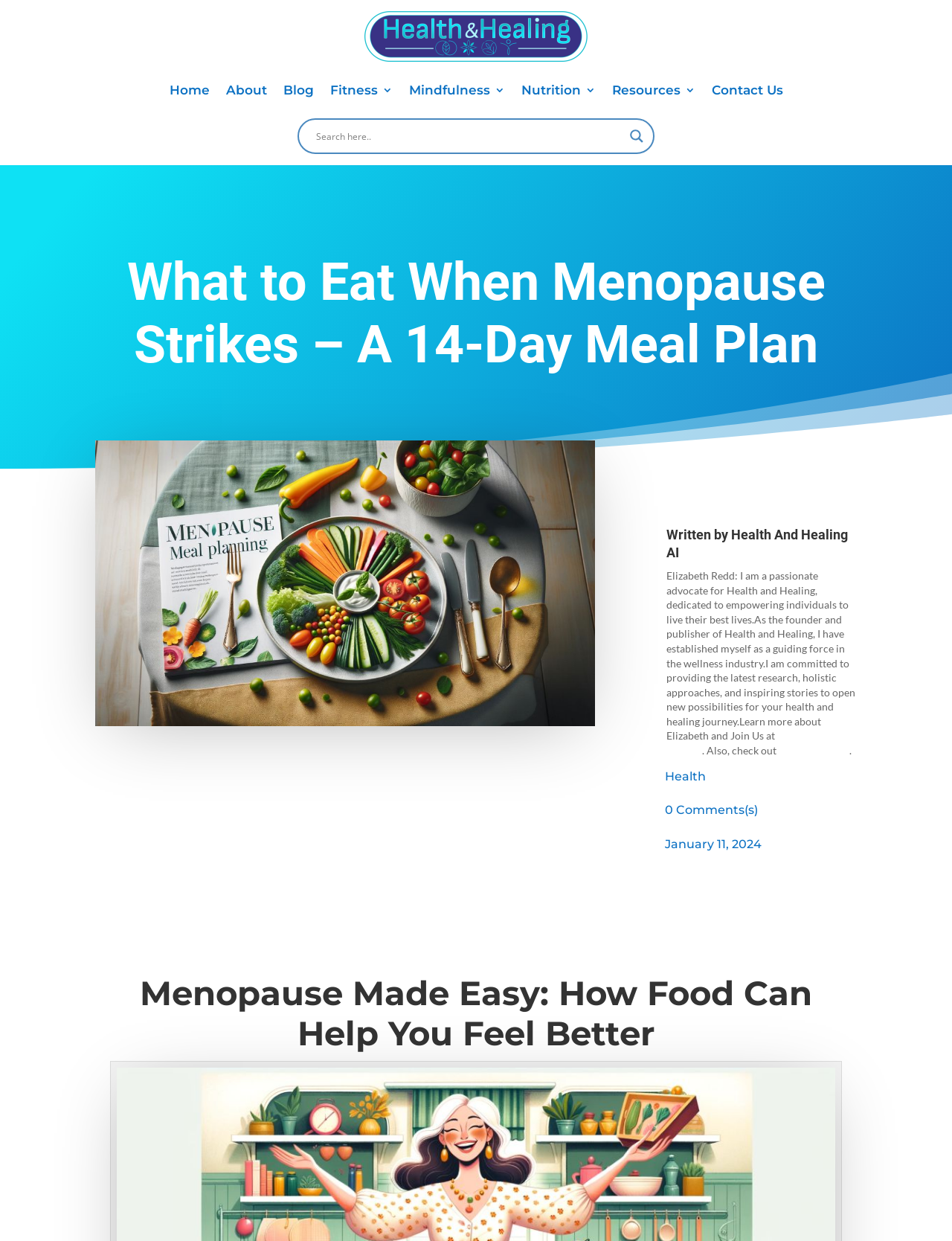Please identify the bounding box coordinates of the clickable region that I should interact with to perform the following instruction: "Read the article by Health And Healing AI". The coordinates should be expressed as four float numbers between 0 and 1, i.e., [left, top, right, bottom].

[0.7, 0.424, 0.9, 0.458]